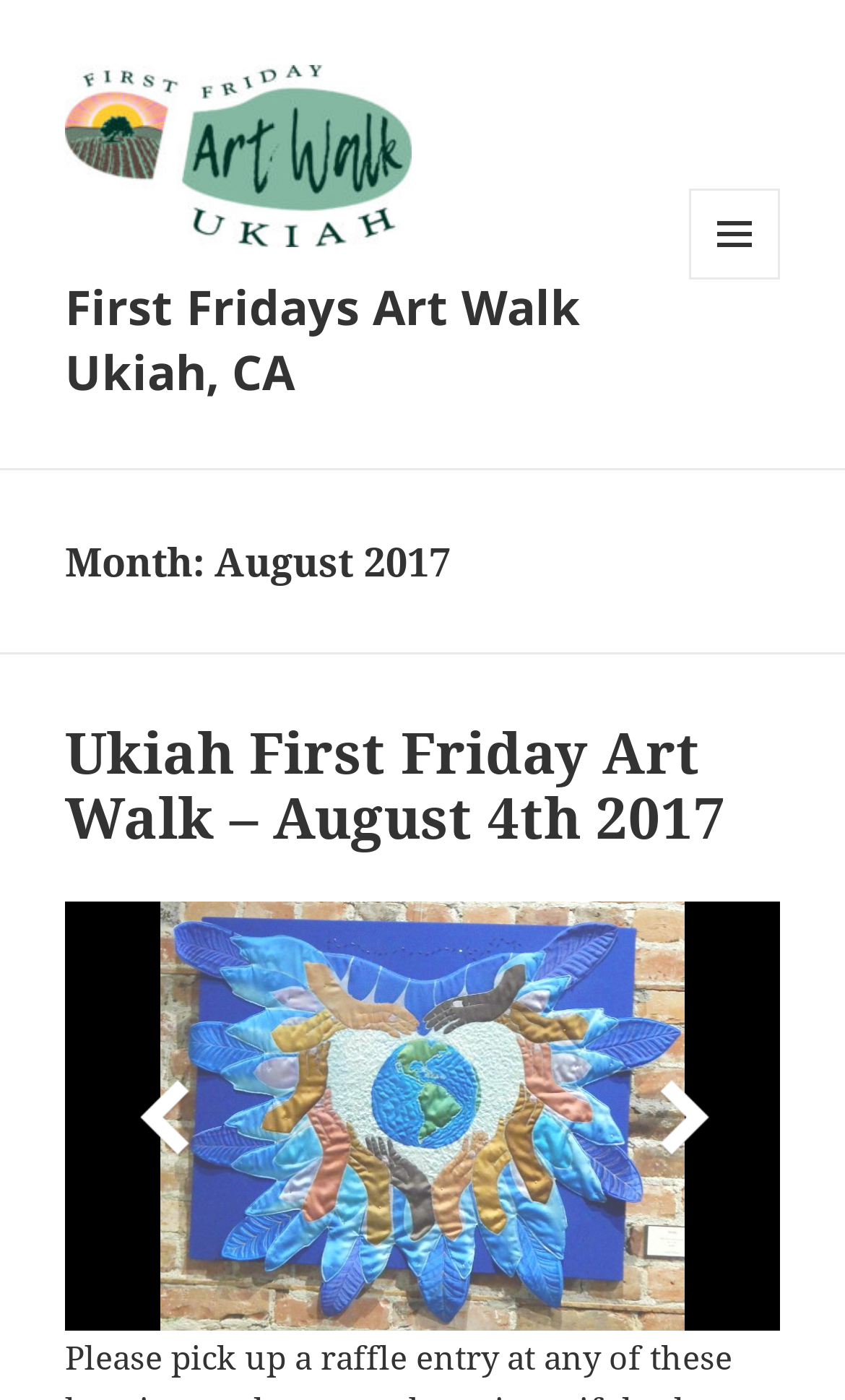Offer a comprehensive description of the webpage’s content and structure.

The webpage is about the First Fridays Art Walk event in Ukiah, CA, which took place in August 2017. At the top left of the page, there is a link and an image, both with the same title "First Fridays Art Walk Ukiah, CA". Below these elements, there is another link with the same title. 

On the top right side of the page, there is a button with a menu icon and the text "MENU AND WIDGETS". When expanded, it controls a secondary section. 

Below the top section, there is a header area that spans the entire width of the page. It contains a heading that displays the month and year "August 2017". Below this heading, there is another header area that also spans the entire width of the page. This area contains a heading that announces the event "Ukiah First Friday Art Walk – August 4th 2017". This heading is also a link.